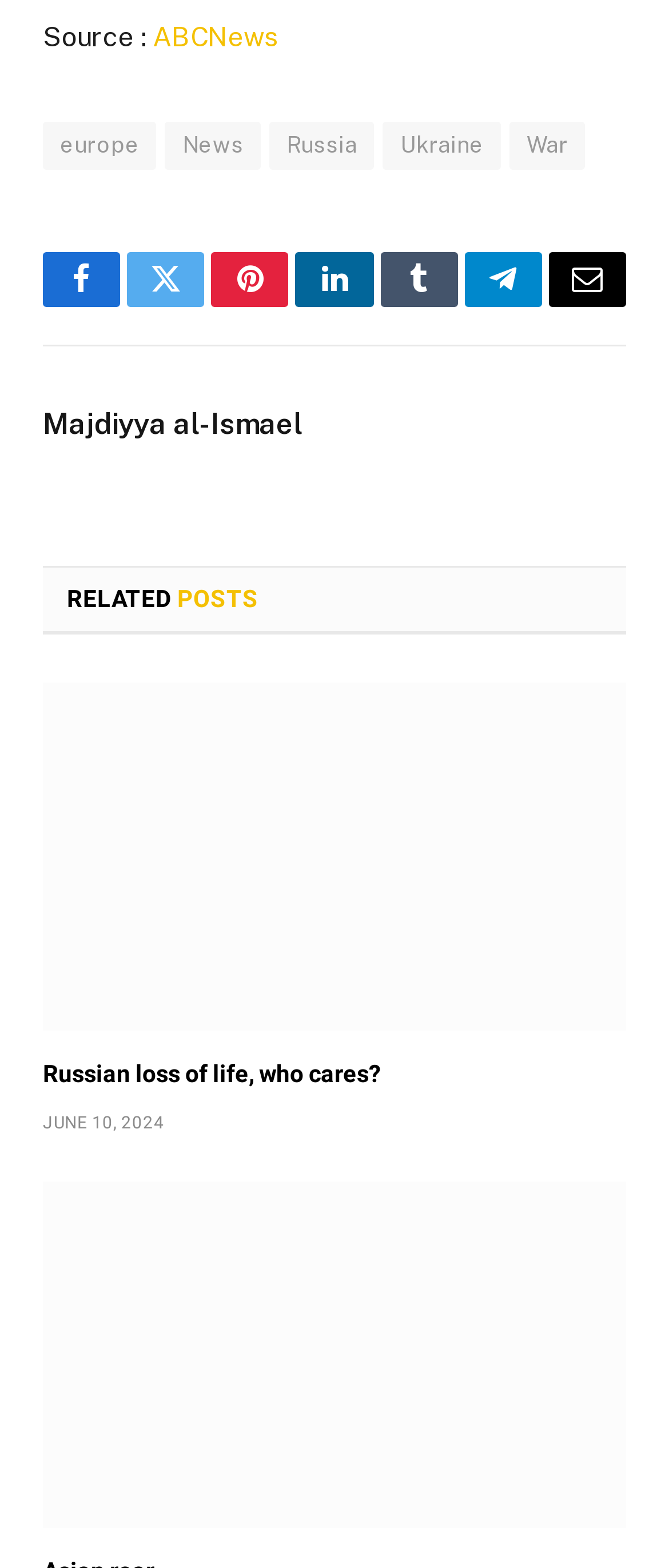Determine the bounding box coordinates for the UI element matching this description: "LinkedIn".

[0.442, 0.161, 0.558, 0.196]